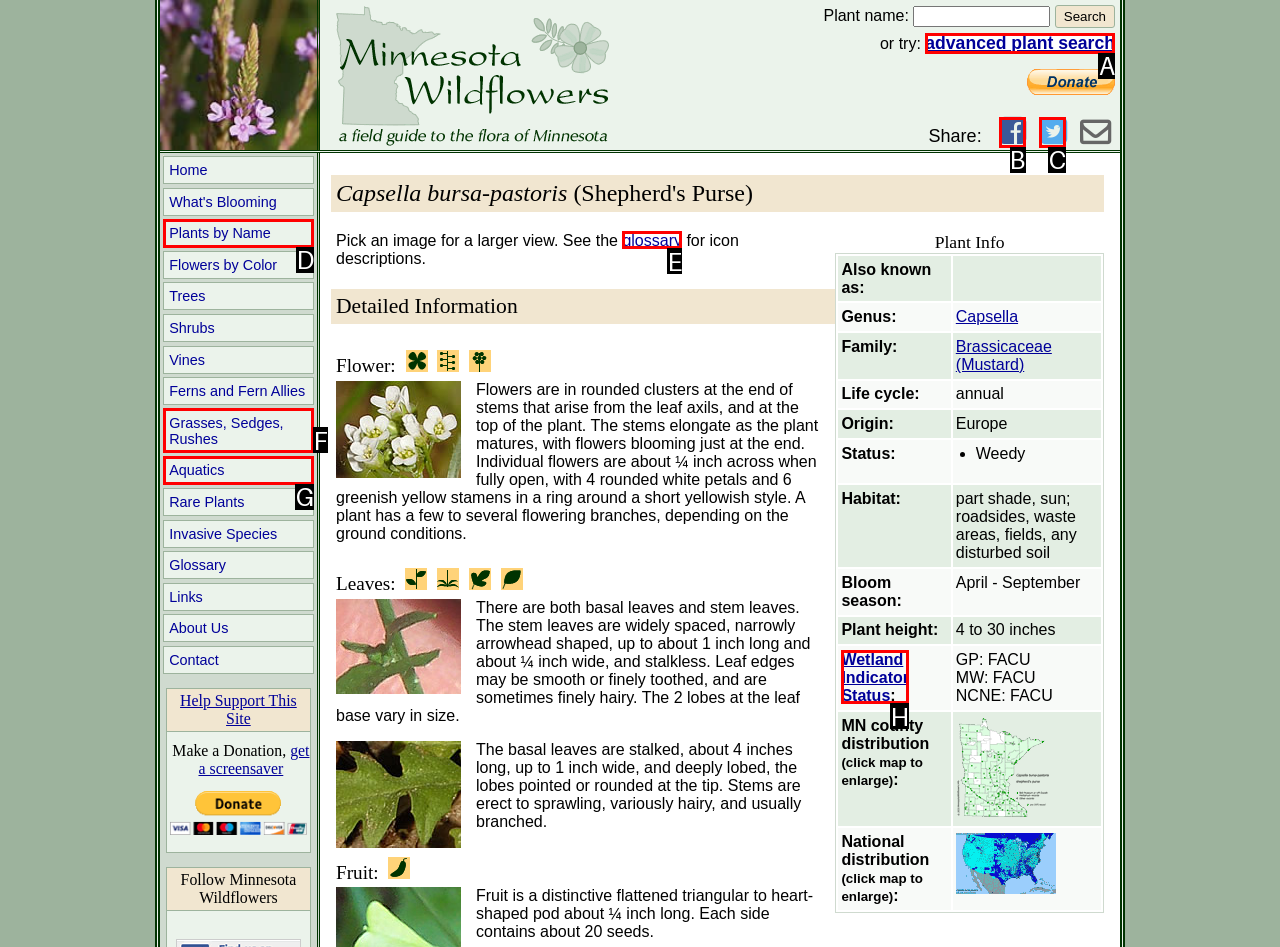Choose the letter of the element that should be clicked to complete the task: View advanced plant search
Answer with the letter from the possible choices.

A